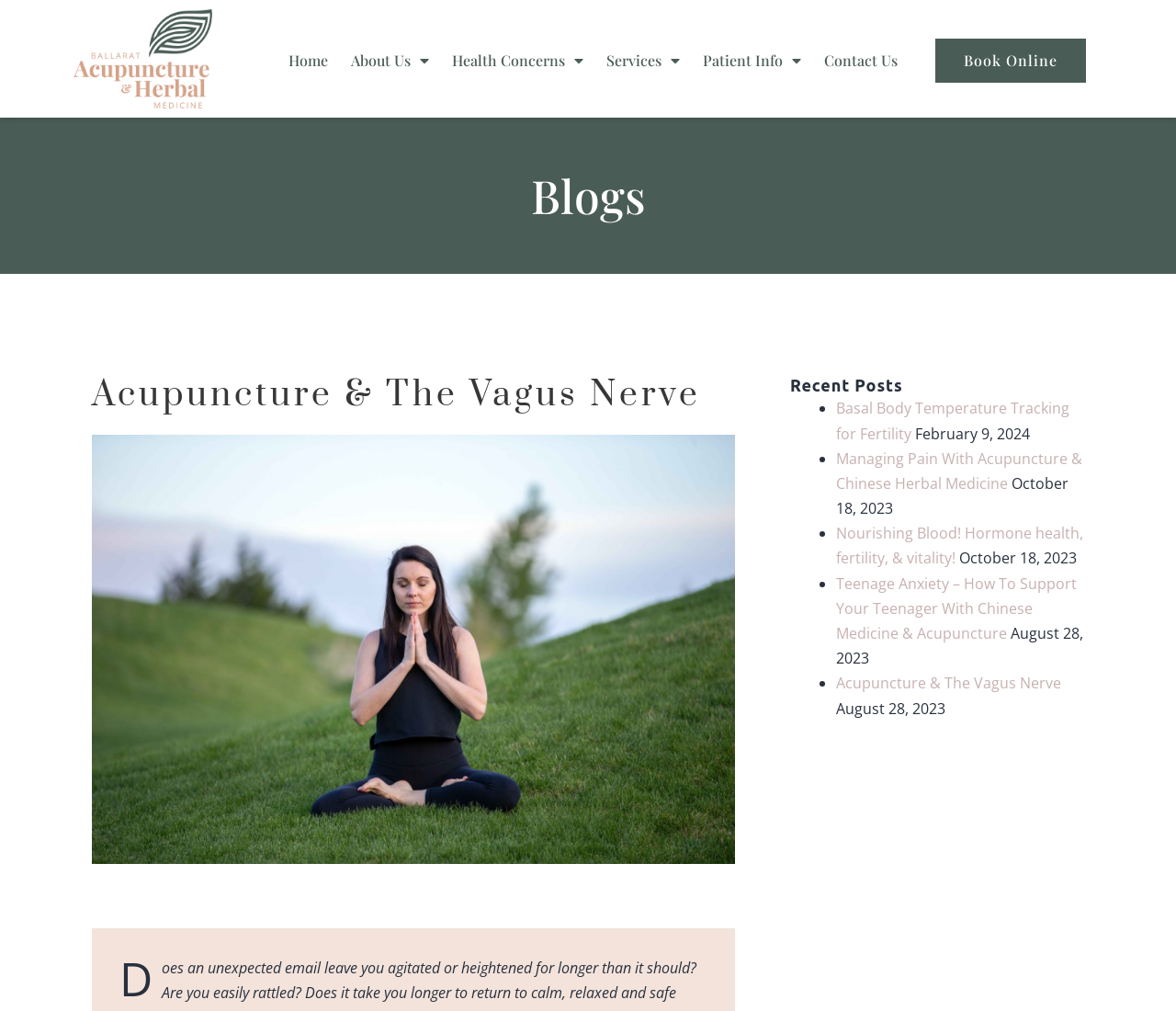Using the format (top-left x, top-left y, bottom-right x, bottom-right y), and given the element description, identify the bounding box coordinates within the screenshot: Acupuncture & The Vagus Nerve

[0.711, 0.666, 0.902, 0.686]